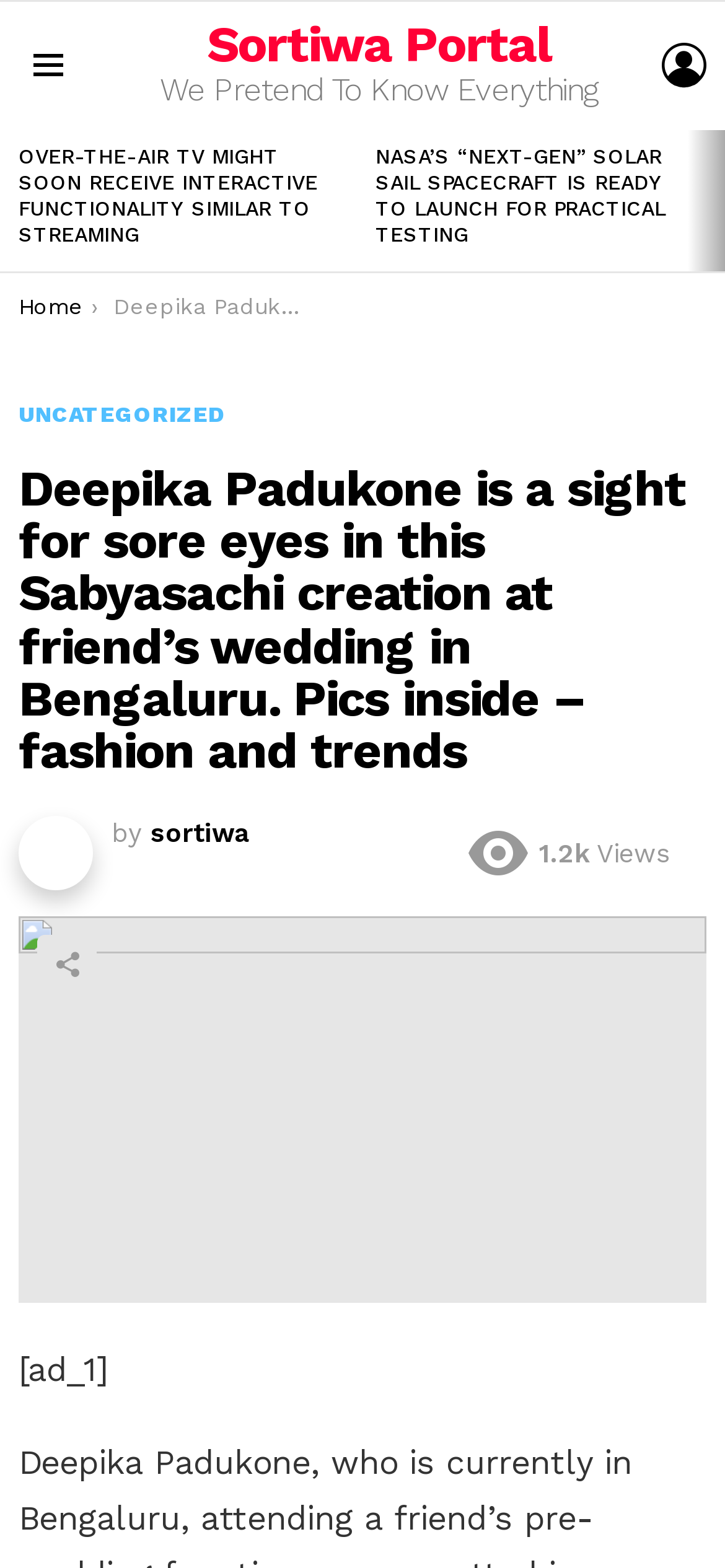Using the information in the image, give a detailed answer to the following question: What is the name of the celebrity in the article?

The article's heading mentions 'Deepika Padukone is a sight for sore eyes in this Sabyasachi creation at friend’s wedding in Bengaluru. Pics inside – fashion and trends', which indicates that the celebrity being referred to is Deepika Padukone.